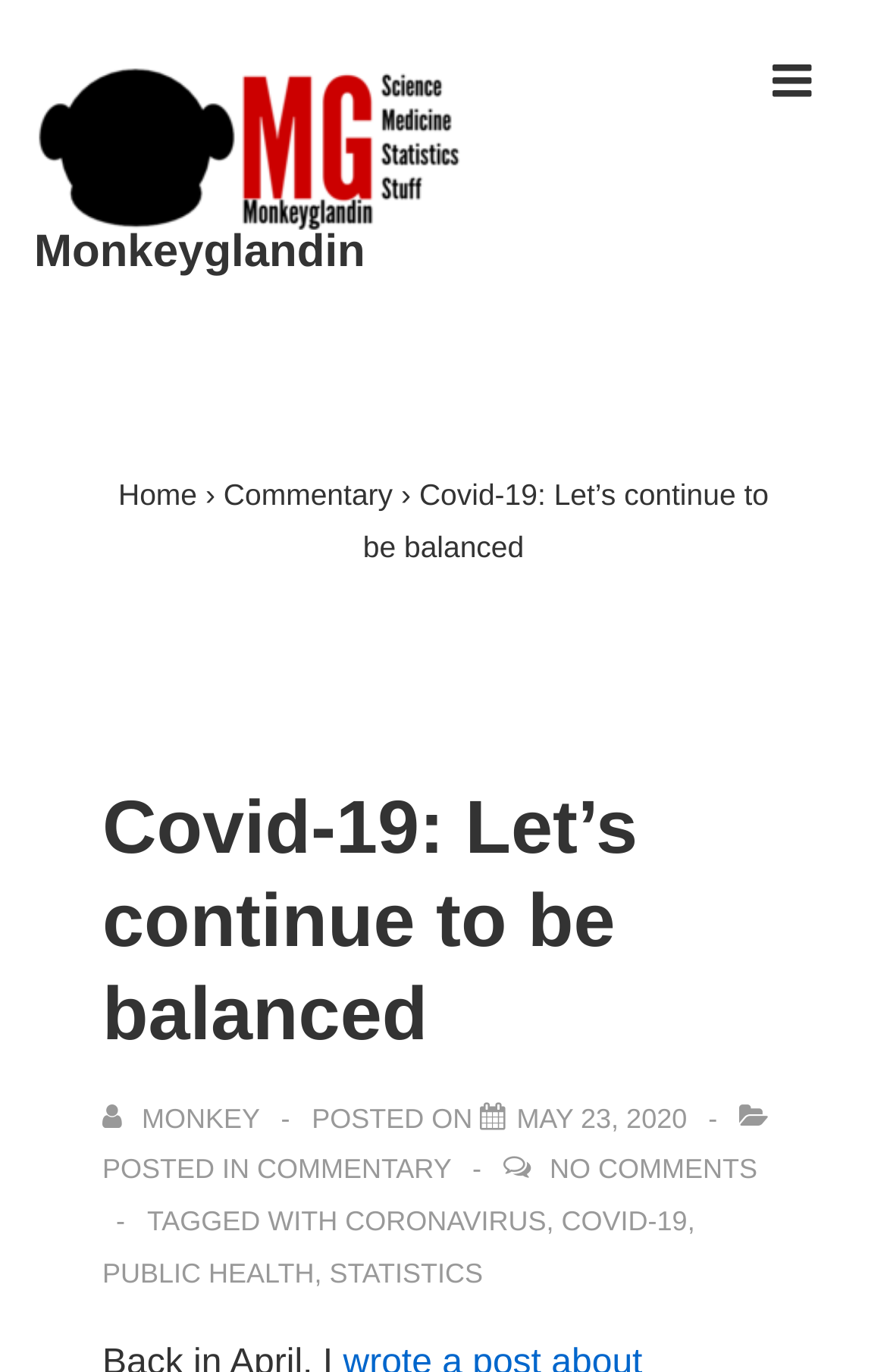Please locate the clickable area by providing the bounding box coordinates to follow this instruction: "Go to the Home page".

[0.133, 0.349, 0.222, 0.373]